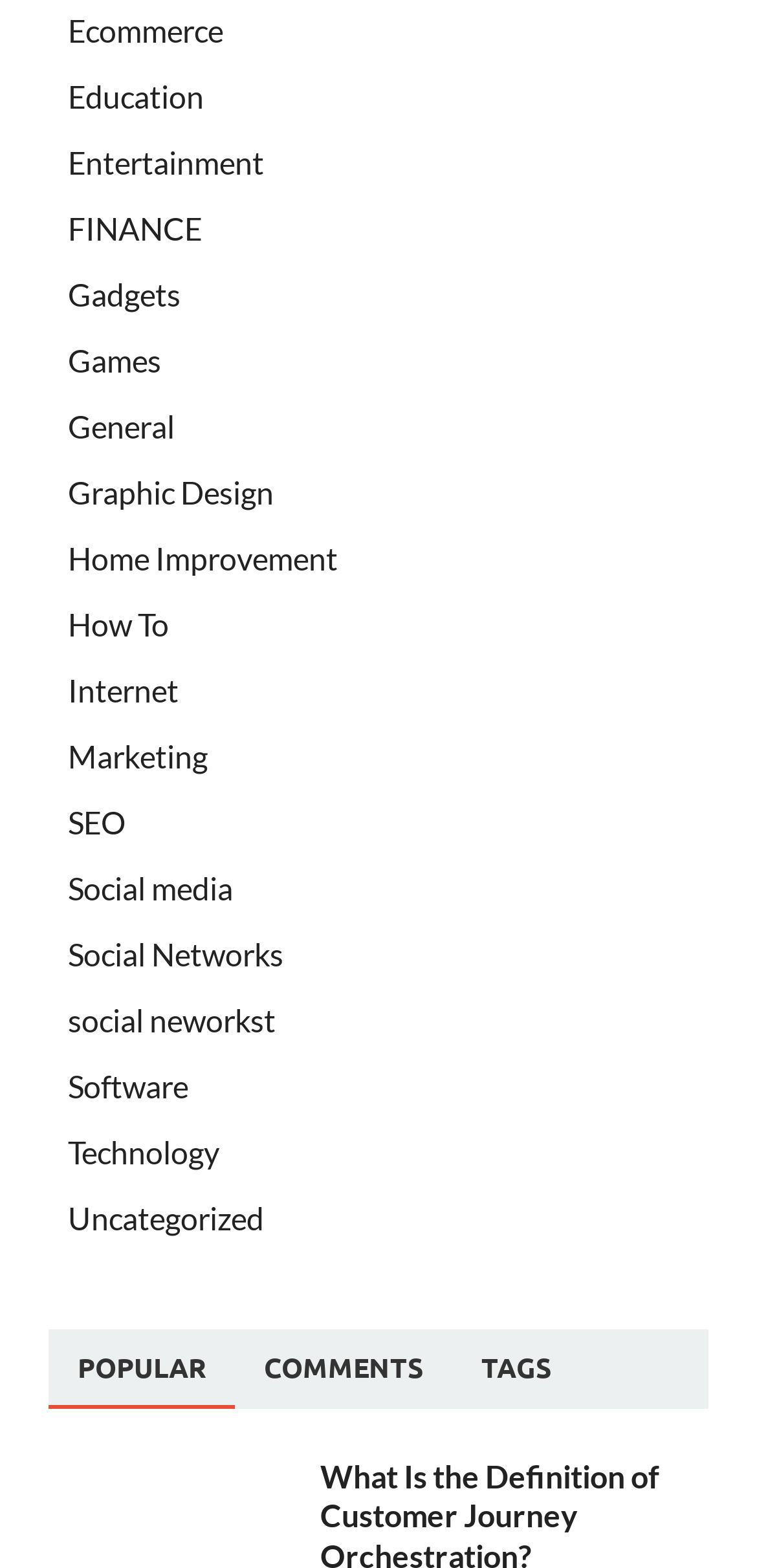Please specify the bounding box coordinates of the area that should be clicked to accomplish the following instruction: "select the POPULAR tab". The coordinates should consist of four float numbers between 0 and 1, i.e., [left, top, right, bottom].

[0.064, 0.848, 0.31, 0.898]